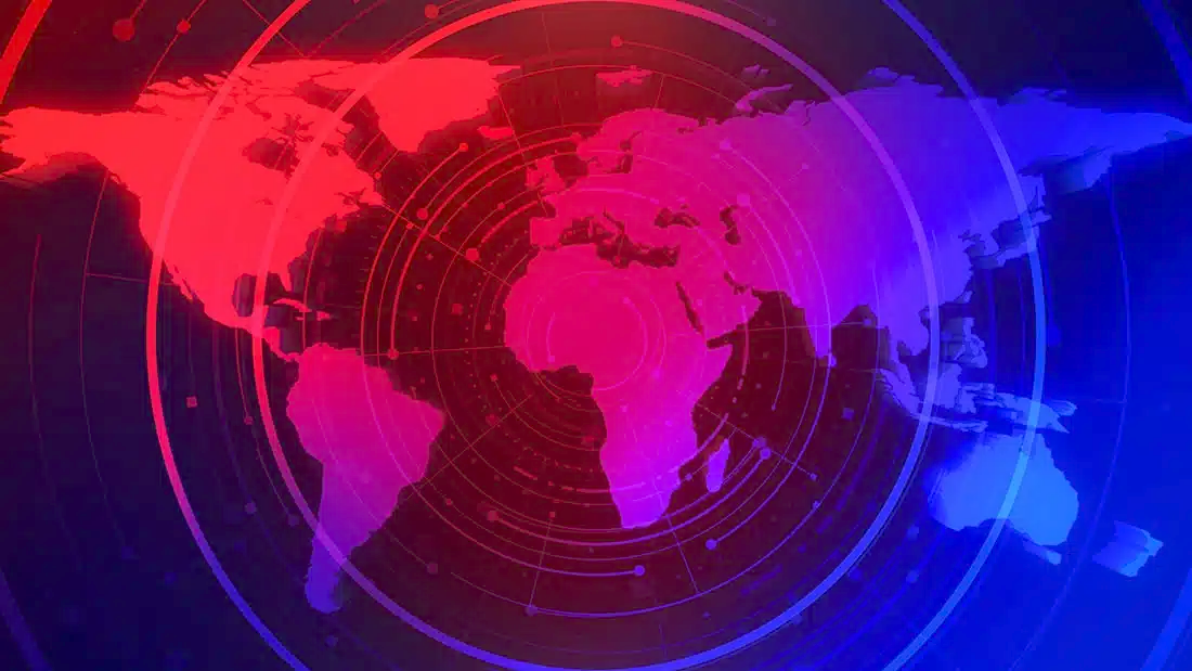What is the background of the map?
Answer the question with a detailed and thorough explanation.

The caption describes the background of the map as dark and dynamic, which implies that the background is not a plain or static color, but rather a complex and visually interesting one that adds depth to the design.